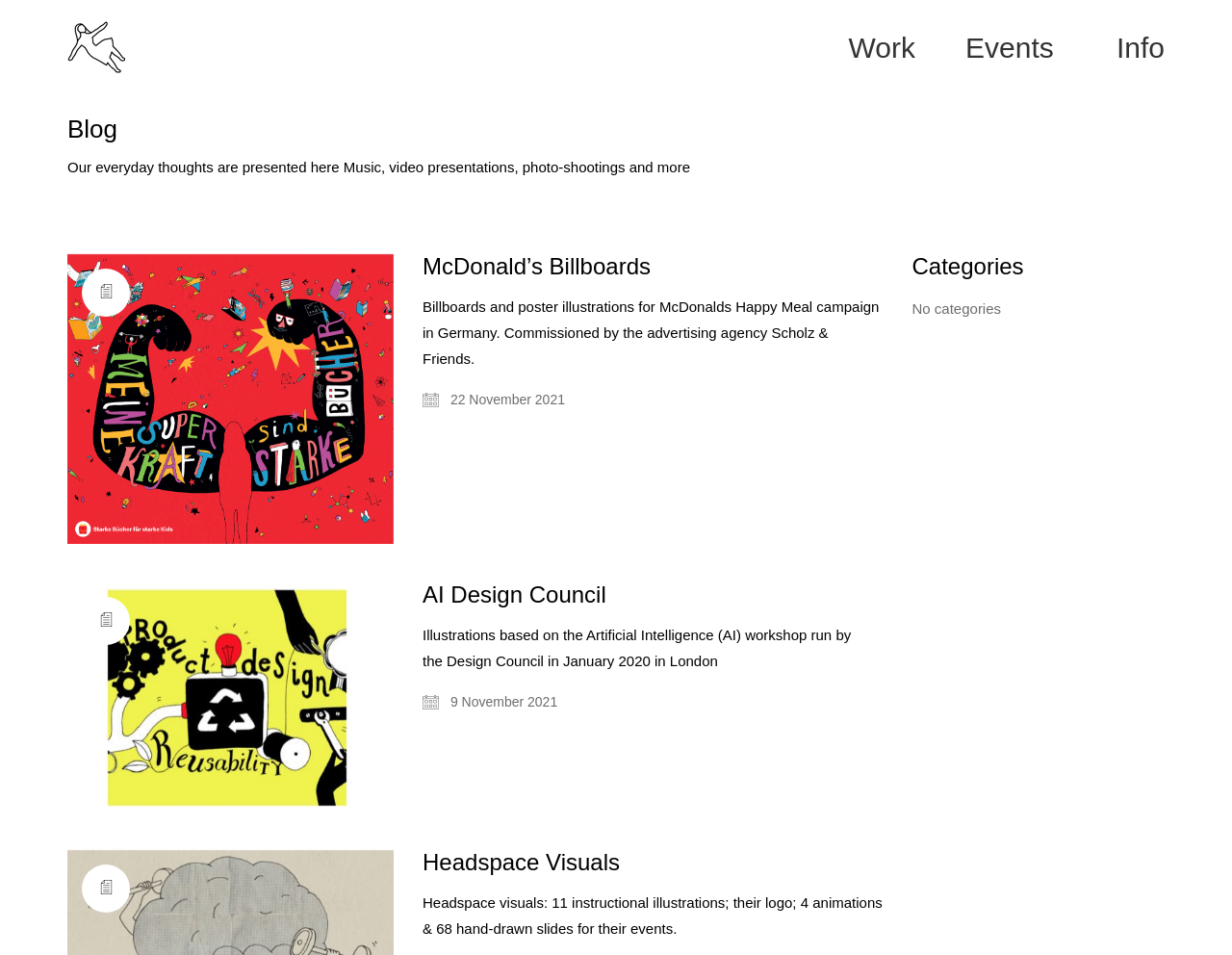What is the date of the blog post about AI Design Council?
Offer a detailed and exhaustive answer to the question.

The StaticText element with the date '9 November 2021' is associated with the heading 'AI Design Council', suggesting that this is the date of the blog post about AI Design Council.